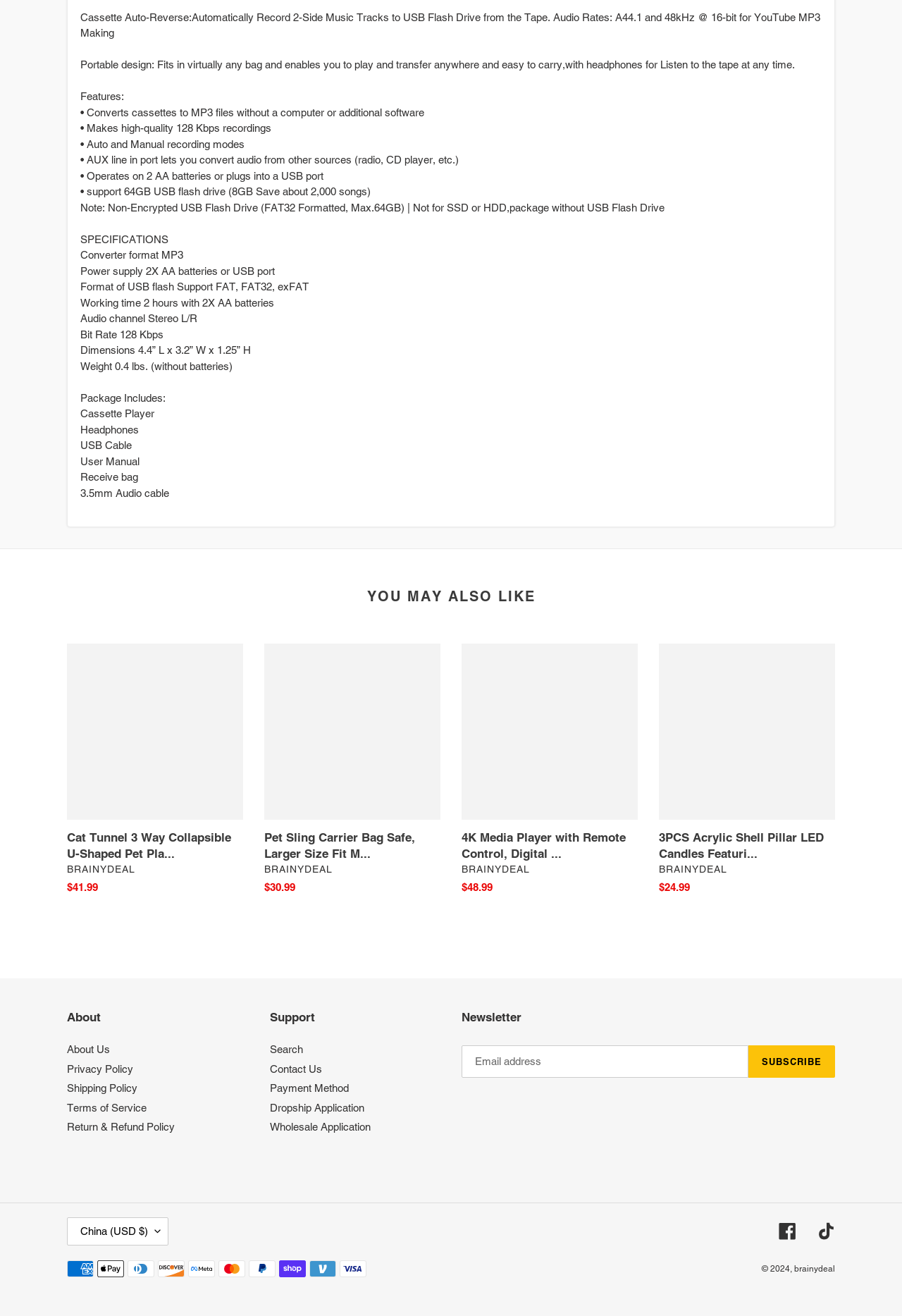Specify the bounding box coordinates of the element's region that should be clicked to achieve the following instruction: "Search for products". The bounding box coordinates consist of four float numbers between 0 and 1, in the format [left, top, right, bottom].

[0.299, 0.793, 0.336, 0.802]